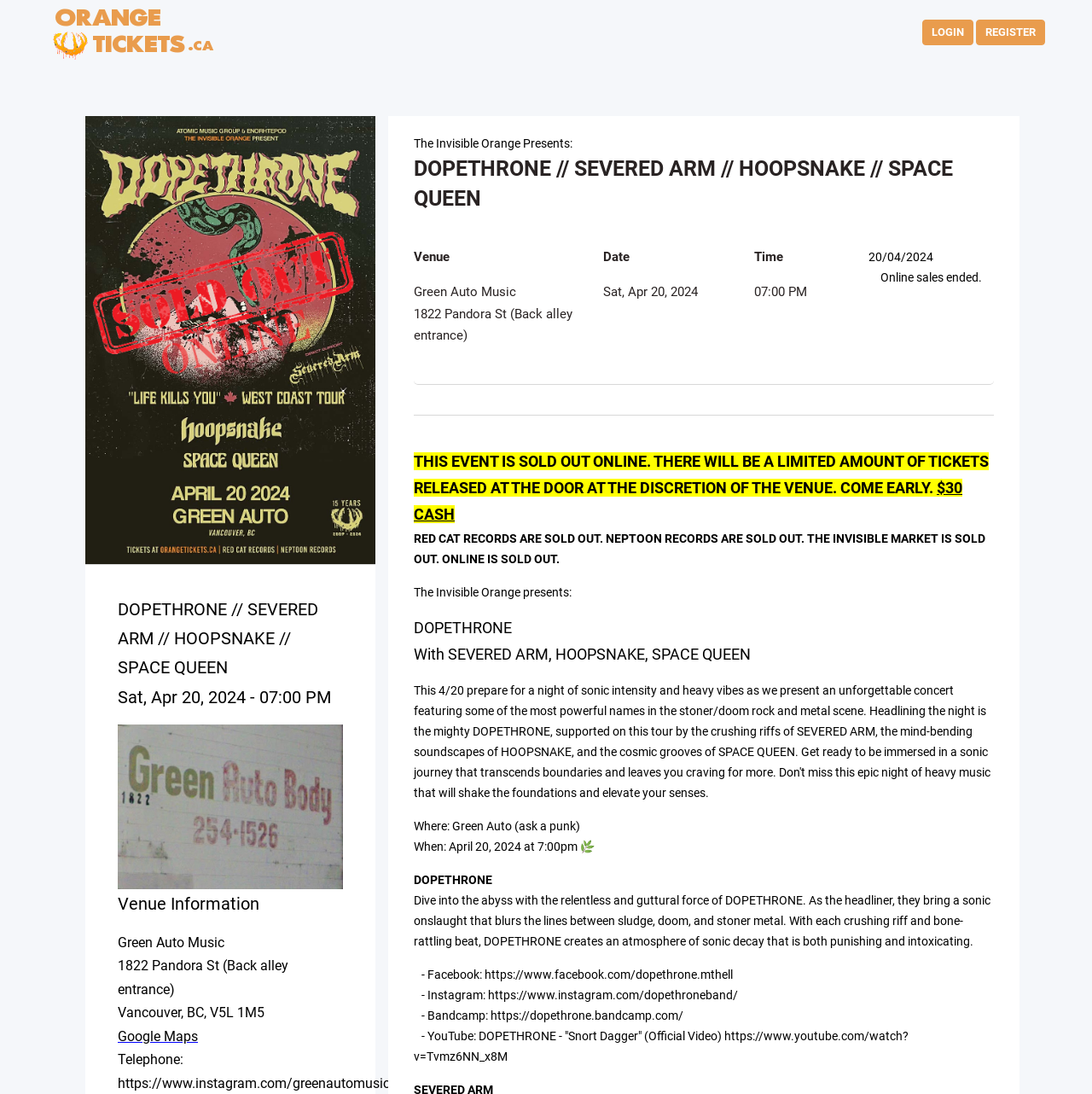Determine the bounding box coordinates for the area you should click to complete the following instruction: "Click the LOGIN link".

[0.845, 0.018, 0.891, 0.041]